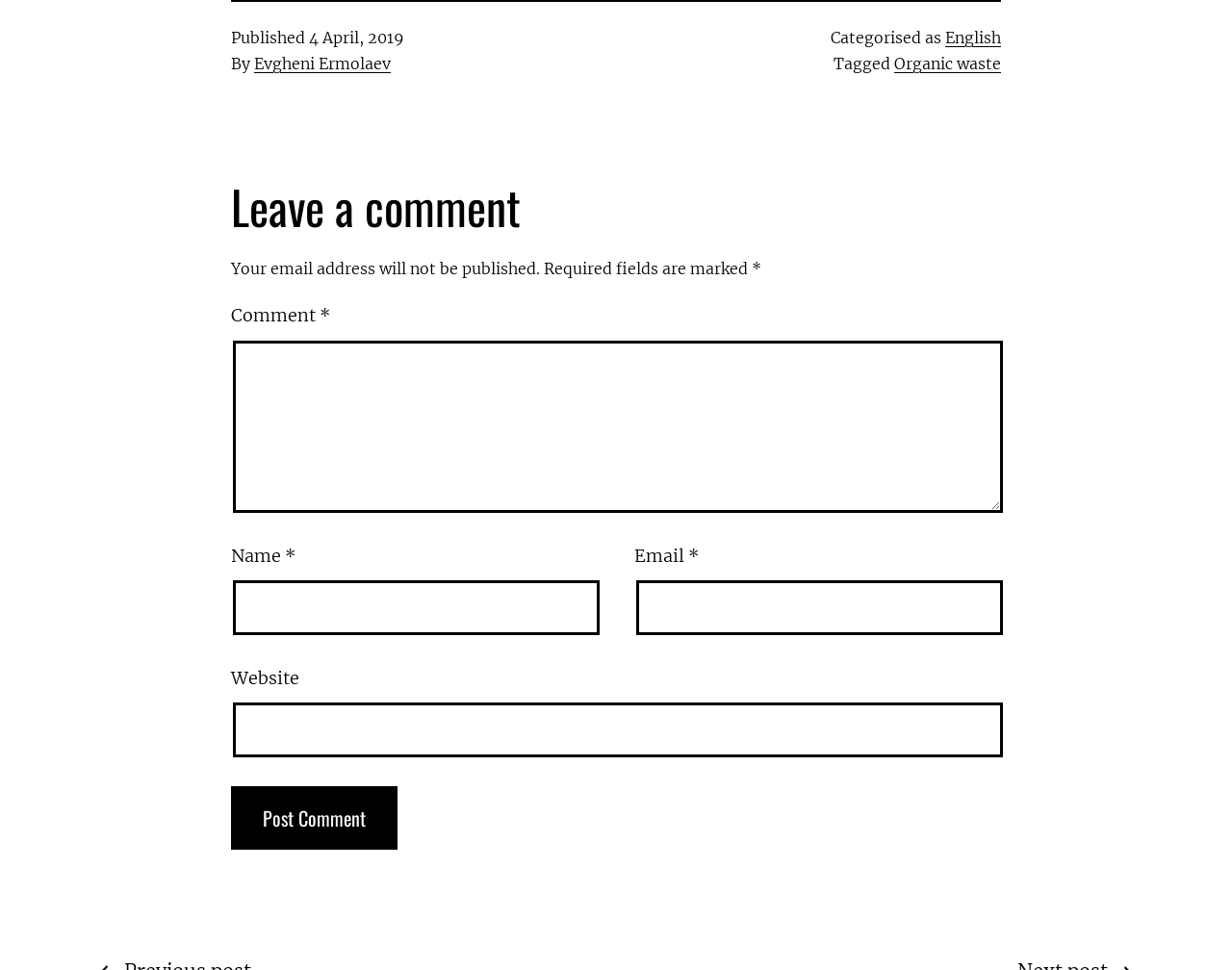Identify the bounding box coordinates for the UI element described as: "parent_node: Website name="url"". The coordinates should be provided as four floats between 0 and 1: [left, top, right, bottom].

[0.189, 0.725, 0.814, 0.781]